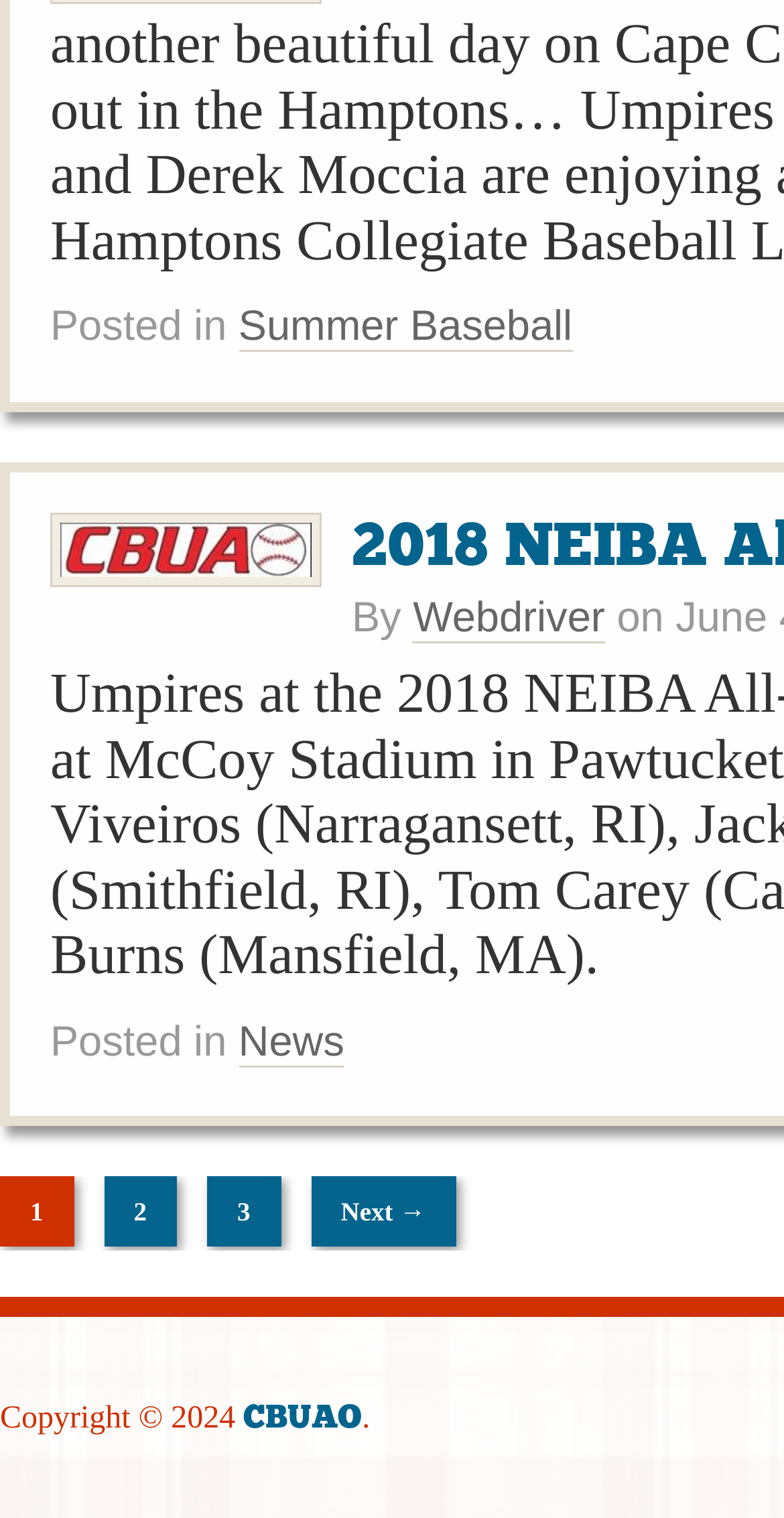Based on the image, please respond to the question with as much detail as possible:
What is the copyright year of the website?

The copyright year of the website can be determined by looking at the text 'Copyright © 2024' at the bottom of the page. This suggests that the website's copyright year is 2024.